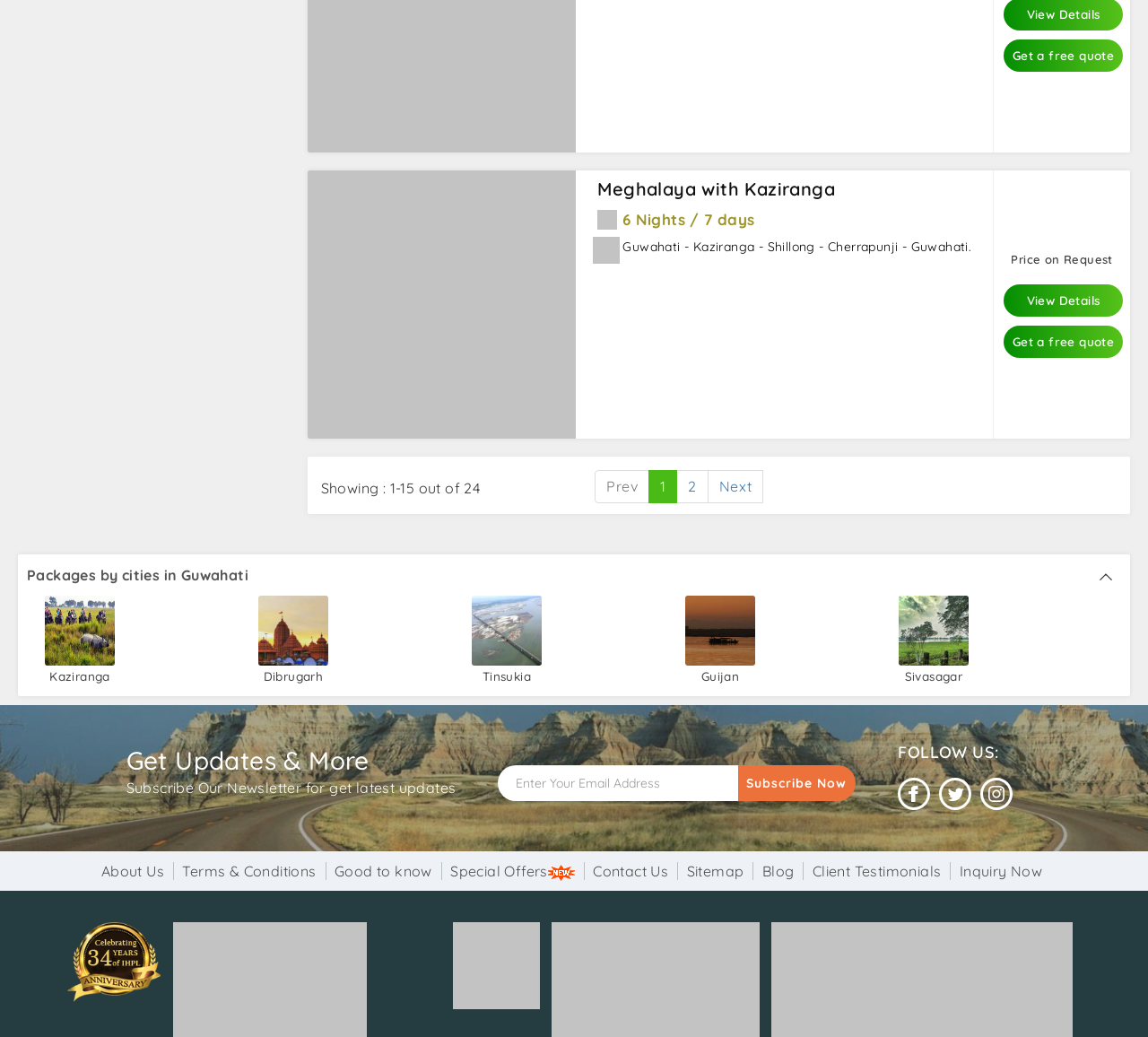What is the duration of the Meghalaya with Kaziranga tour?
Based on the visual details in the image, please answer the question thoroughly.

I found the answer by looking at the image with the text 'Duration' and the corresponding static text '6 Nights / 7 days' next to it.